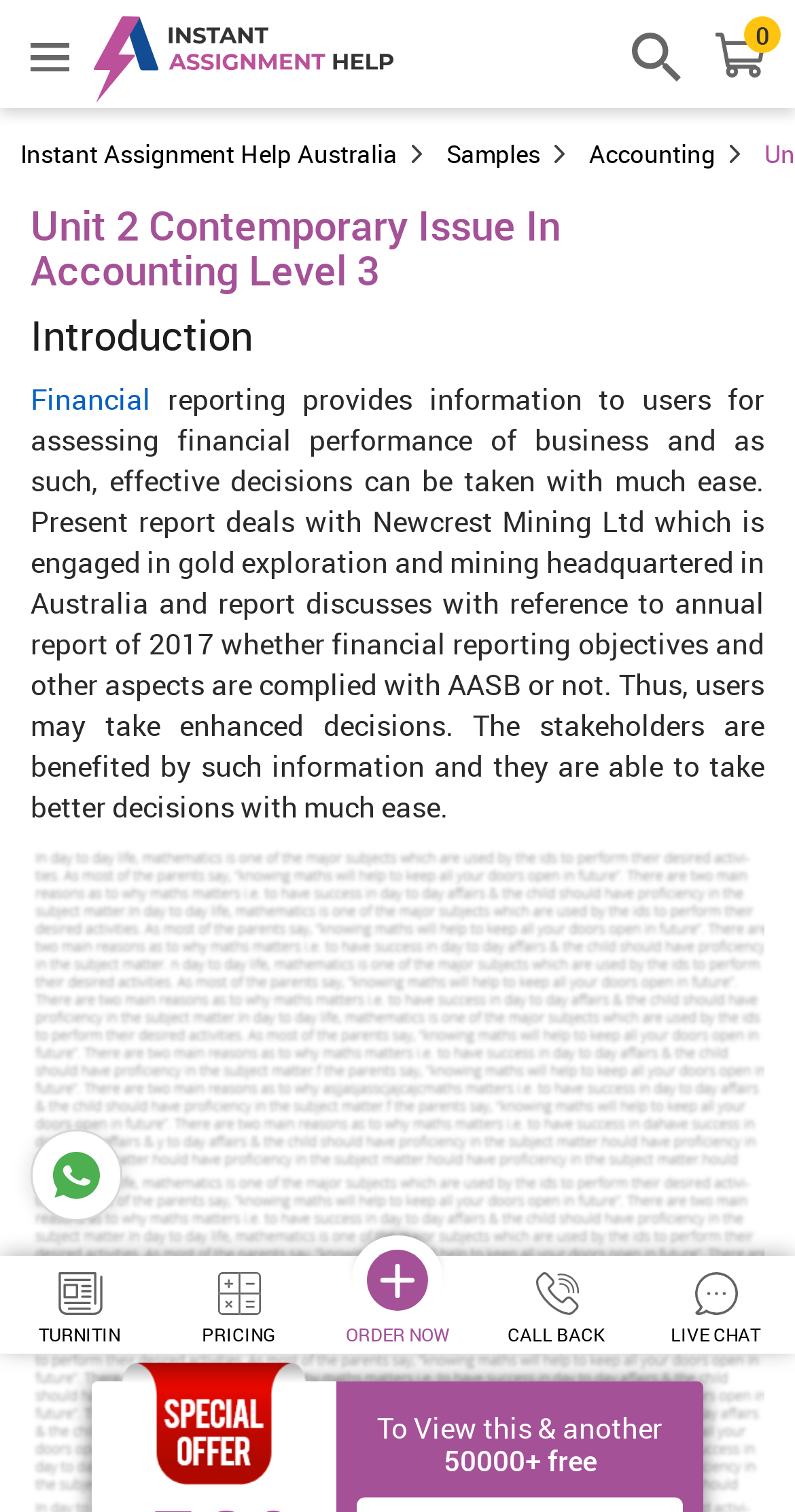Please identify the bounding box coordinates of the area I need to click to accomplish the following instruction: "Chat with us".

[0.808, 0.841, 0.992, 0.891]